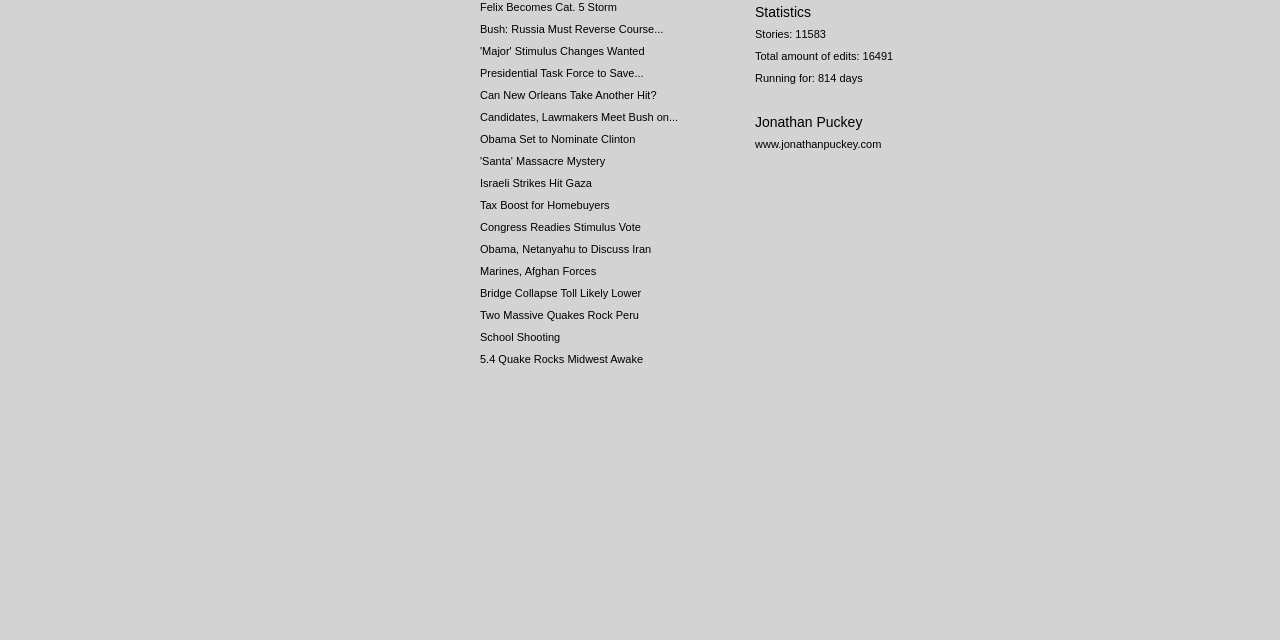Extract the bounding box for the UI element that matches this description: "Congress Readies Stimulus Vote".

[0.375, 0.345, 0.501, 0.364]